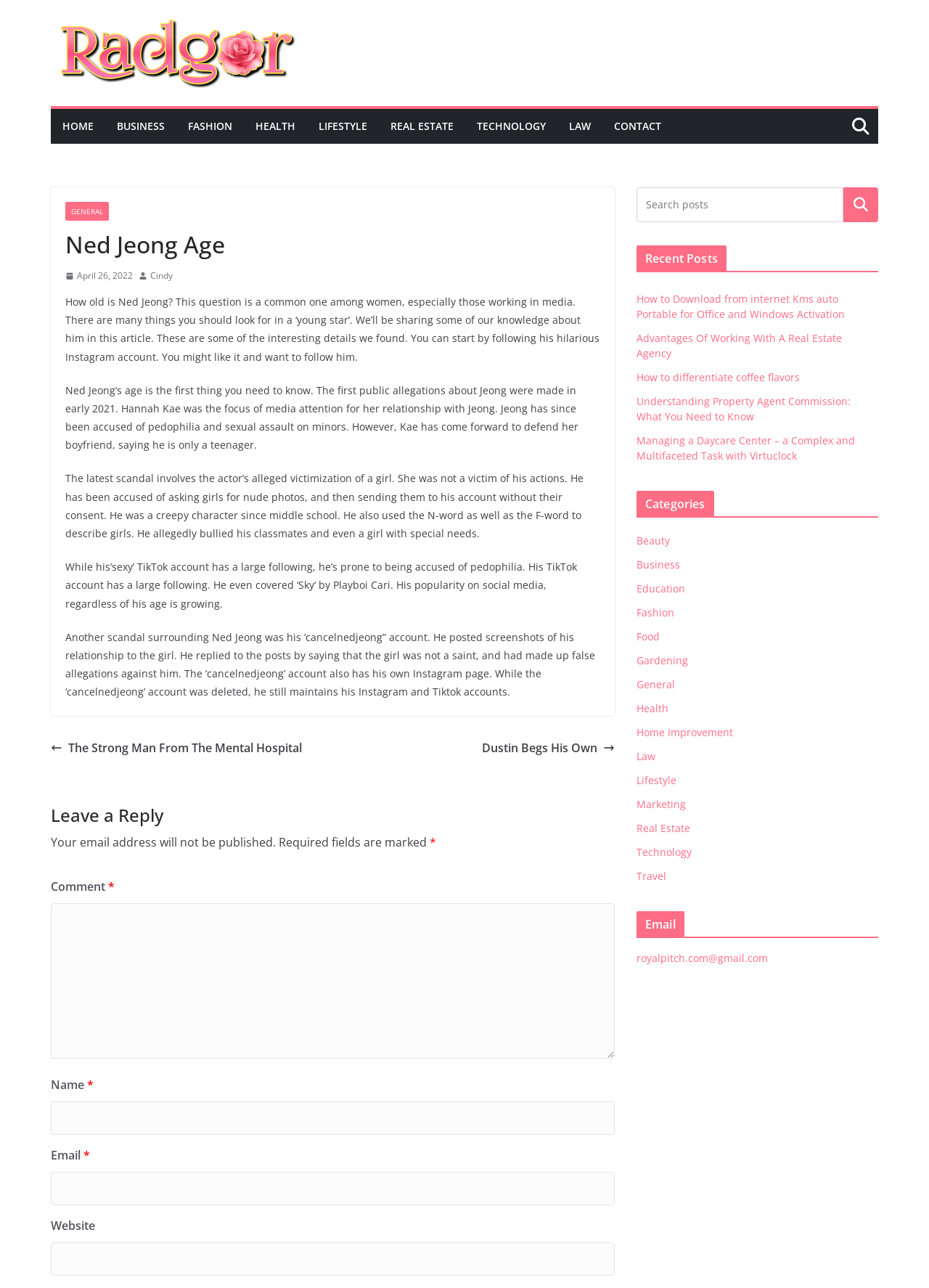Provide the bounding box coordinates of the HTML element described by the text: "parent_node: Comment * name="comment"". The coordinates should be in the format [left, top, right, bottom] with values between 0 and 1.

[0.055, 0.701, 0.662, 0.822]